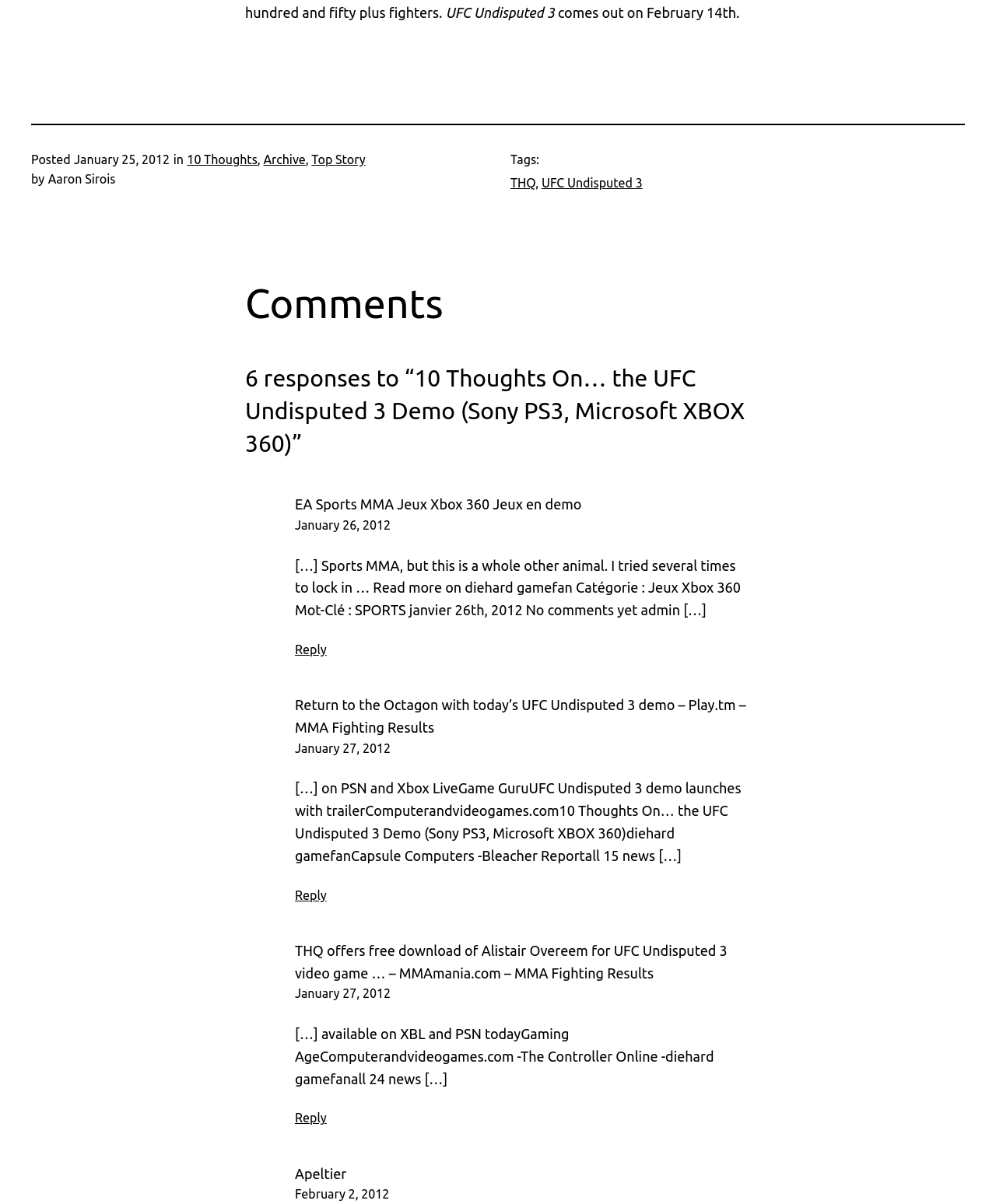Who is the author of the article?
Based on the image, answer the question in a detailed manner.

The author of the article can be found by looking at the text 'by' followed by the author's name, which is 'Aaron Sirois'.